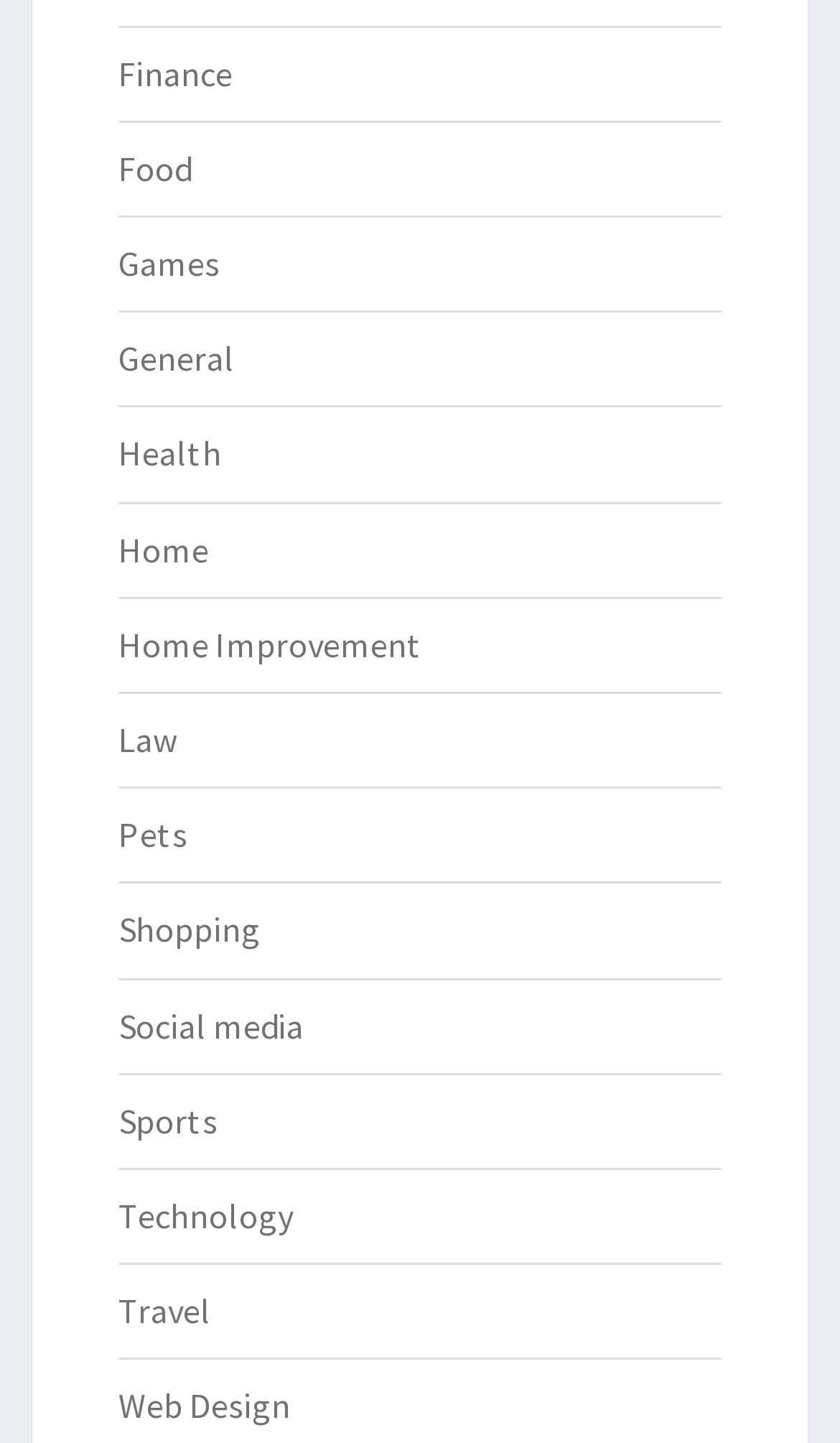Can you give a detailed response to the following question using the information from the image? Is there a category for Technology?

I searched the list of links on the webpage and found that there is a category for Technology, which is located near the bottom of the list.